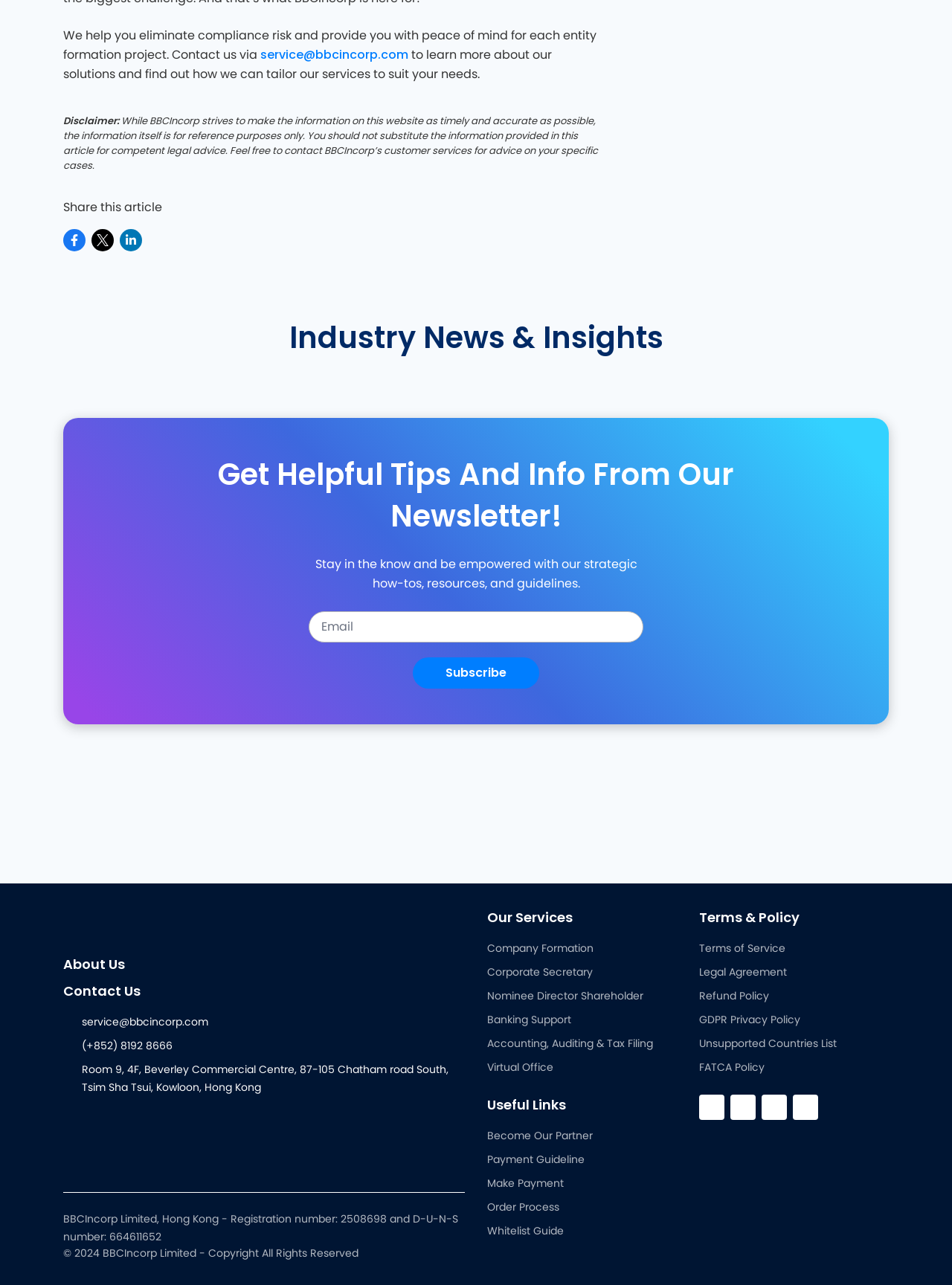Locate the bounding box coordinates of the element I should click to achieve the following instruction: "Subscribe to the newsletter".

[0.434, 0.511, 0.566, 0.536]